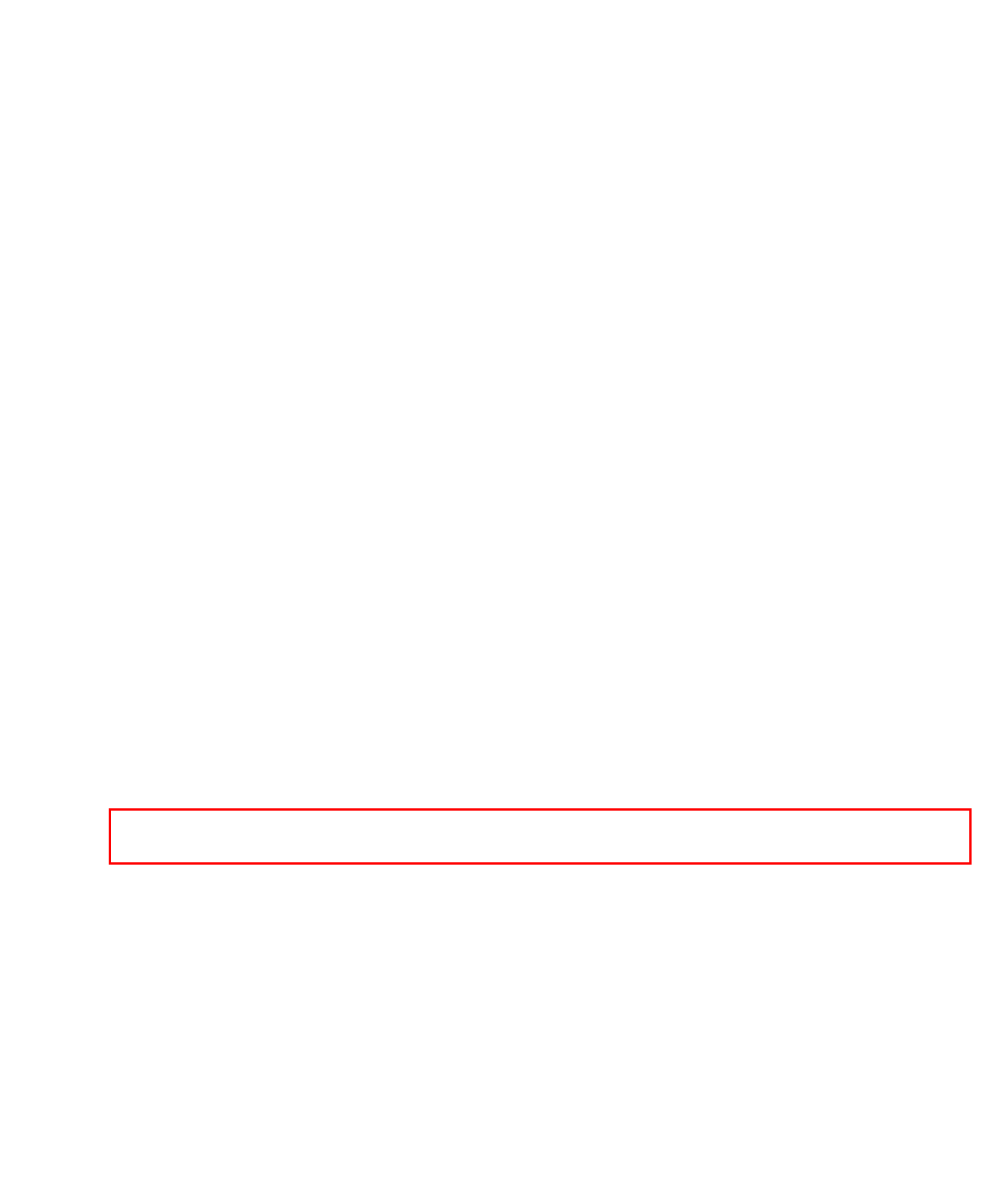Look at the webpage screenshot and recognize the text inside the red bounding box.

This invention relates to so-called “safety razors,” and is designed to provide a simple and efficient structure of this character. An efficient blade-clamping means is provided which will afford ready access to the blade and razor parts when it is desired to remove the blade or cleanse the razor.